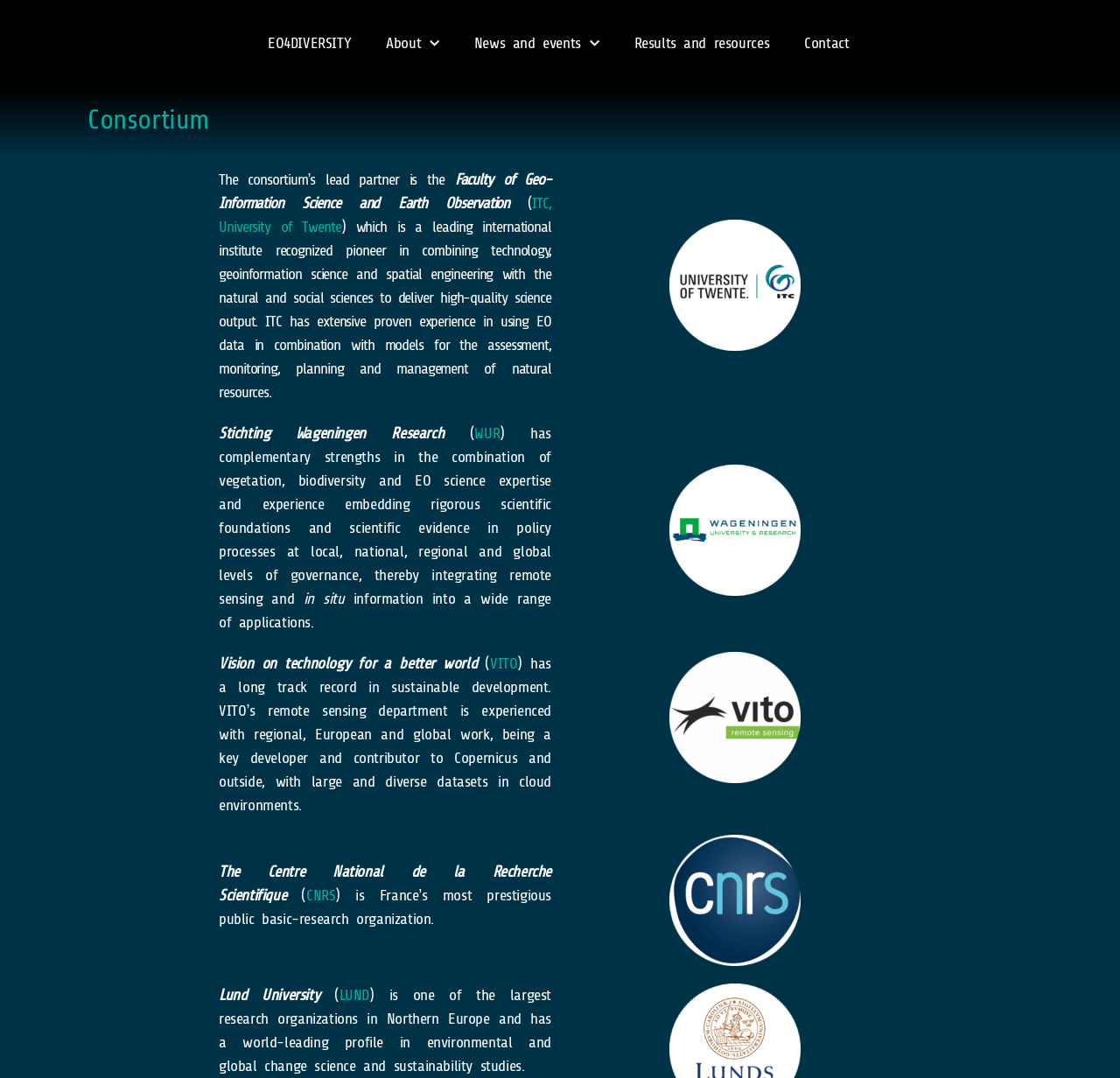Determine the bounding box coordinates of the clickable element to achieve the following action: 'Check the CNRS website'. Provide the coordinates as four float values between 0 and 1, formatted as [left, top, right, bottom].

[0.273, 0.815, 0.3, 0.847]